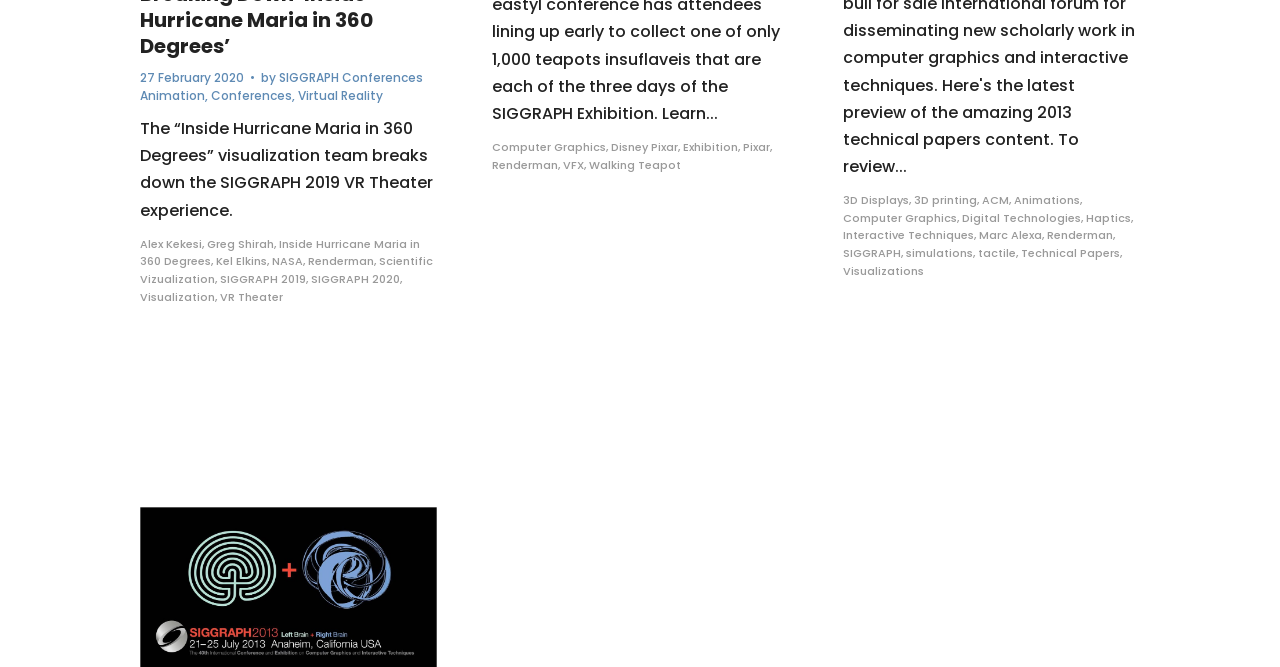Bounding box coordinates are specified in the format (top-left x, top-left y, bottom-right x, bottom-right y). All values are floating point numbers bounded between 0 and 1. Please provide the bounding box coordinate of the region this sentence describes: Scientific Vizualization

[0.109, 0.38, 0.338, 0.43]